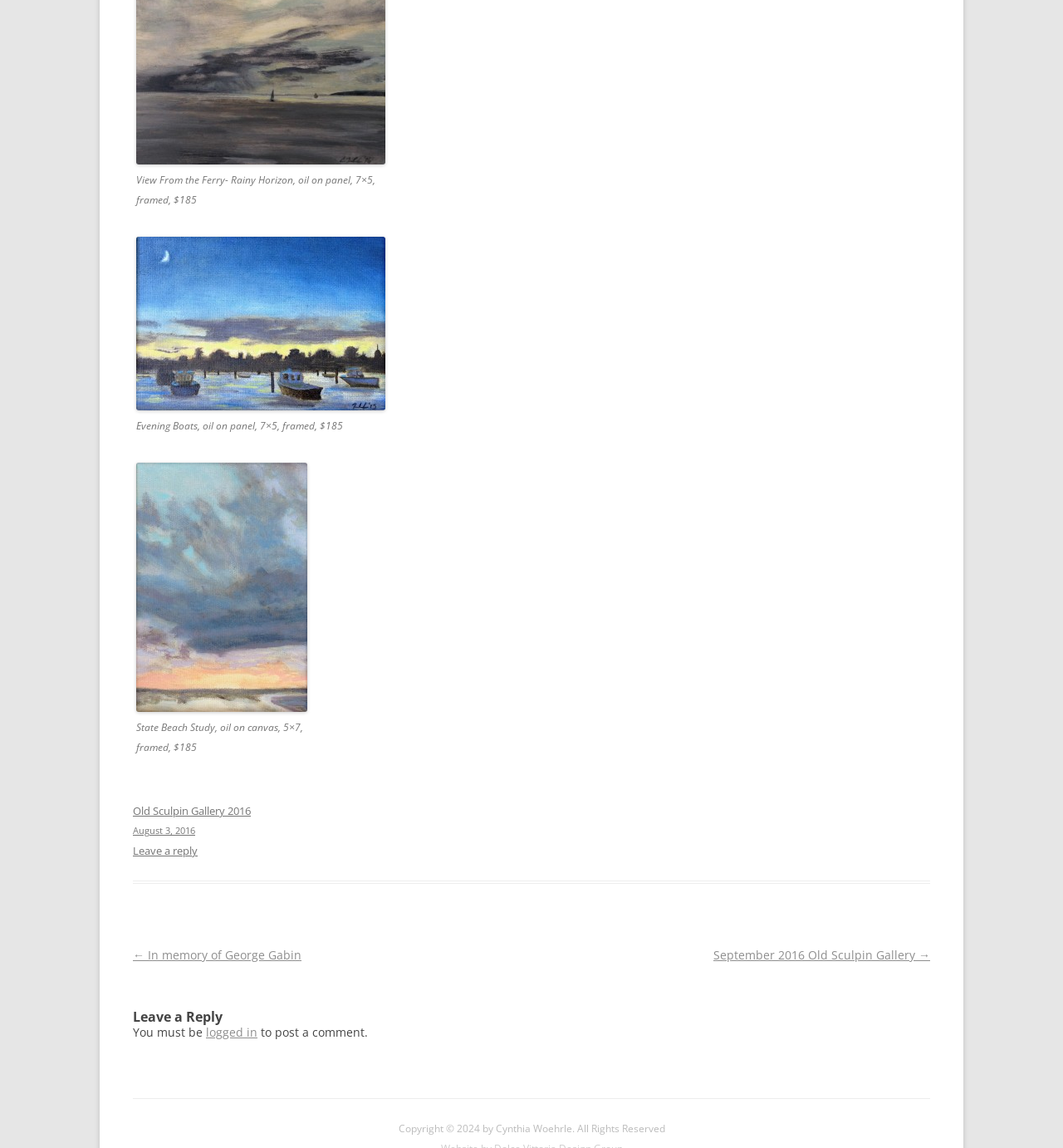What is the copyright year of the webpage?
Give a thorough and detailed response to the question.

The copyright year of the webpage can be found in the static text element with the text 'Copyright © 2024 by Cynthia Woehrle. All Rights Reserved'.